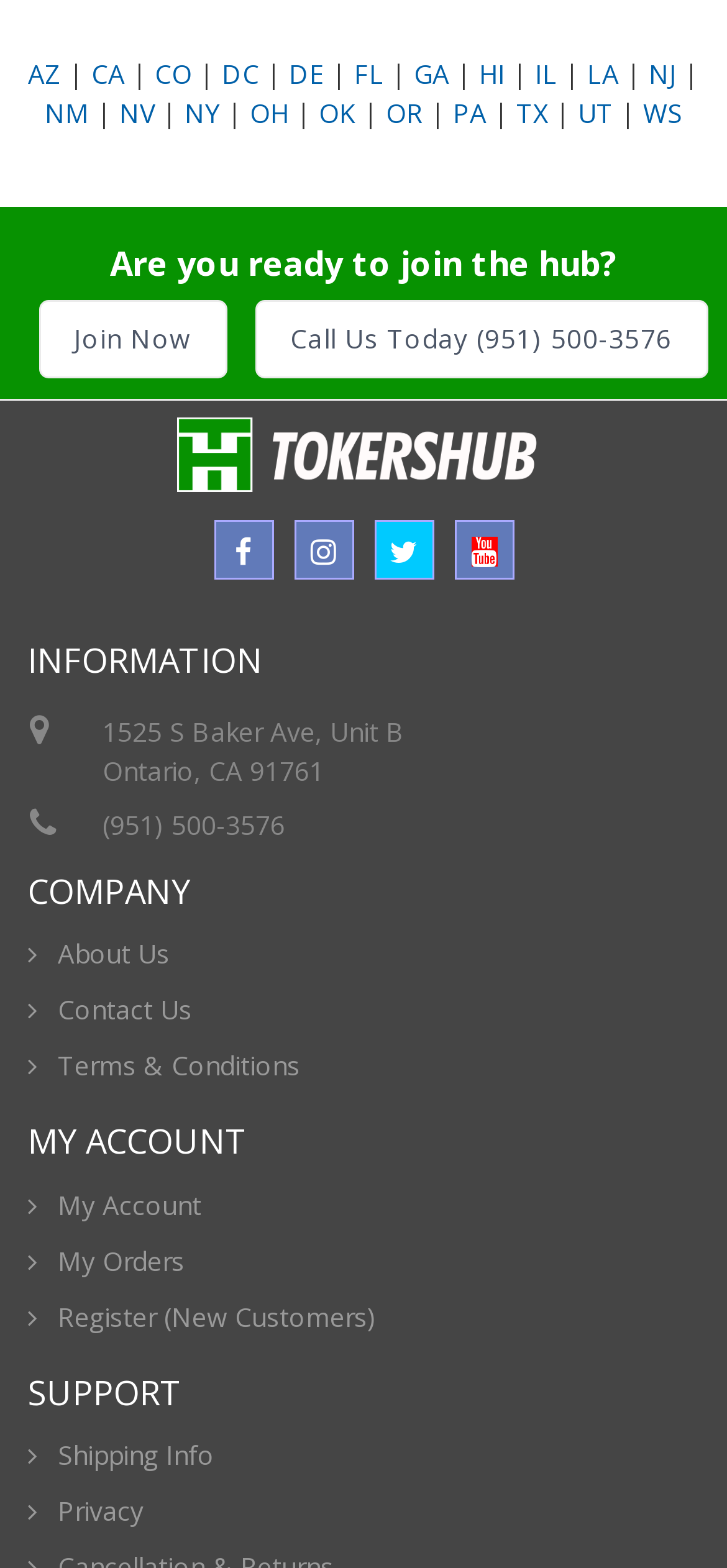Specify the bounding box coordinates of the element's area that should be clicked to execute the given instruction: "View the company information". The coordinates should be four float numbers between 0 and 1, i.e., [left, top, right, bottom].

[0.038, 0.444, 0.559, 0.504]